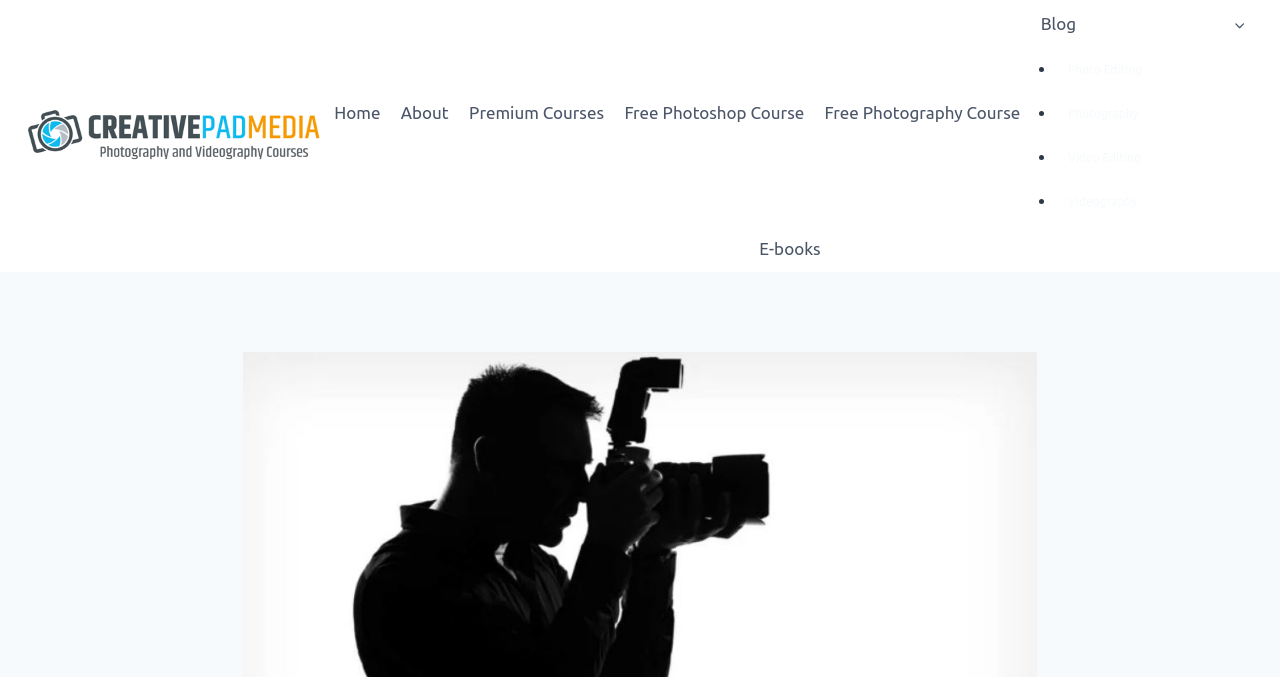Given the following UI element description: "alt="微信截图_20220211112525"", find the bounding box coordinates in the webpage screenshot.

None